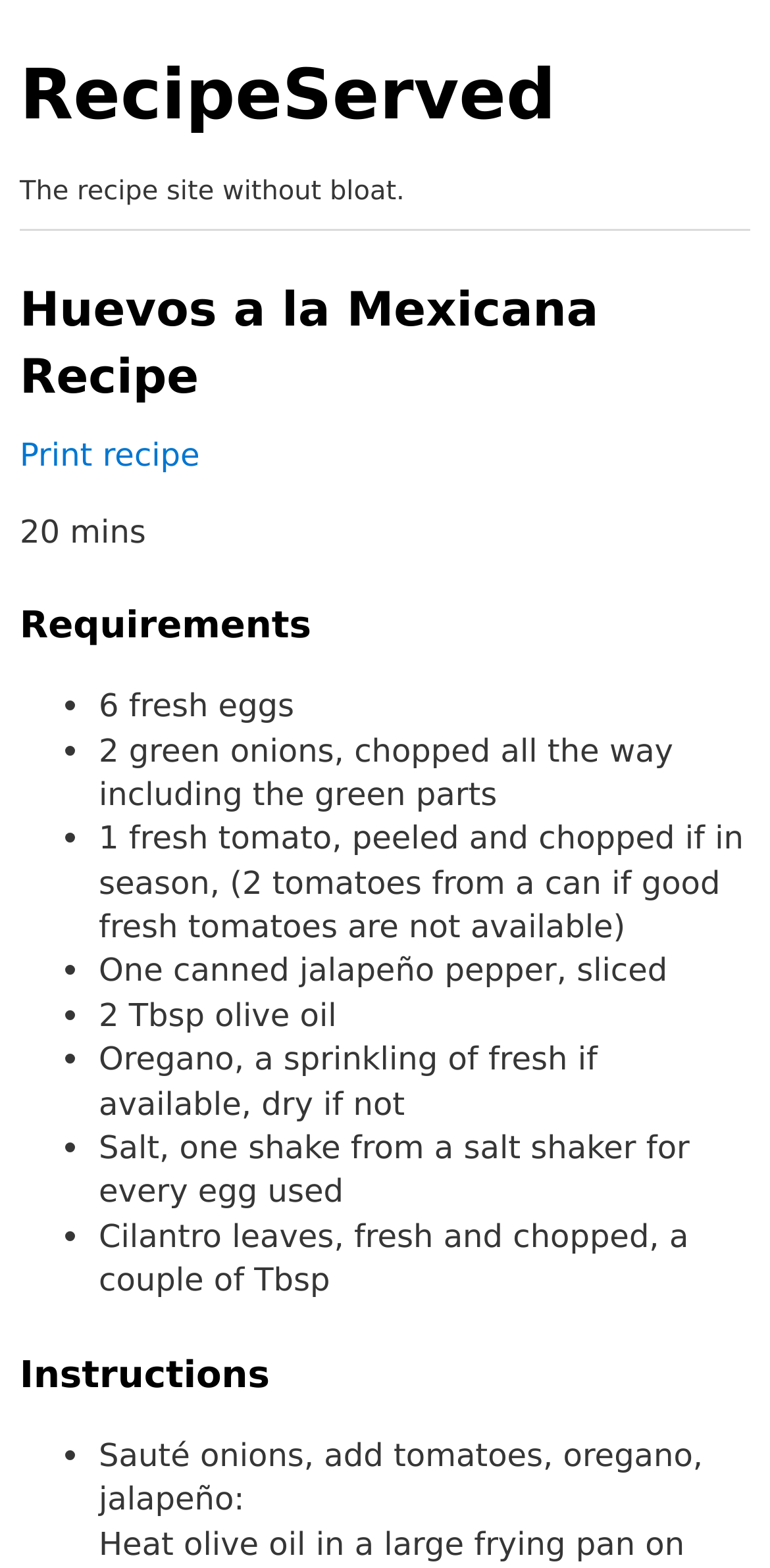How many tablespoons of olive oil are required?
Look at the screenshot and give a one-word or phrase answer.

2